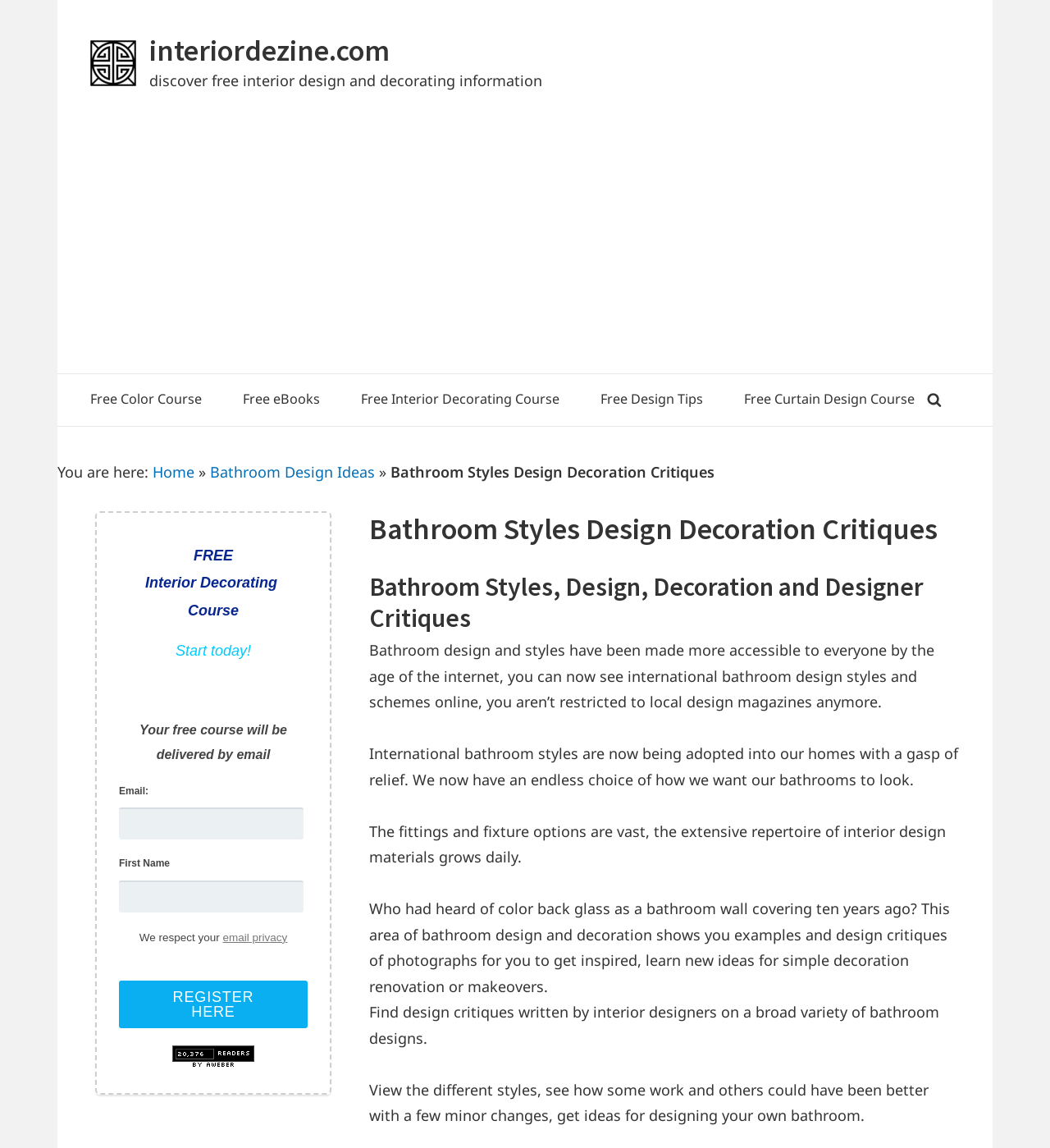Bounding box coordinates are specified in the format (top-left x, top-left y, bottom-right x, bottom-right y). All values are floating point numbers bounded between 0 and 1. Please provide the bounding box coordinate of the region this sentence describes: Go to Top

None